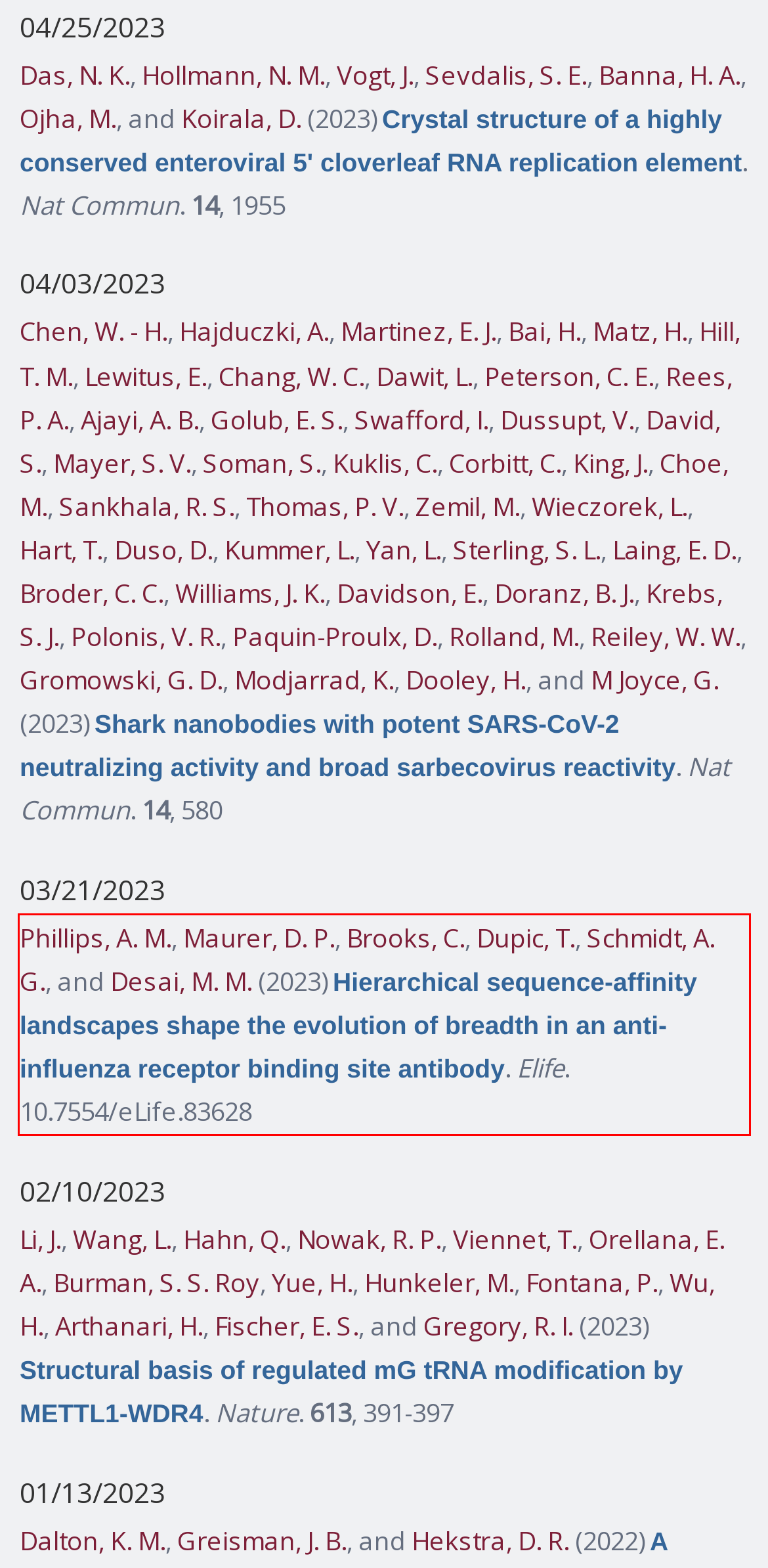You are given a webpage screenshot with a red bounding box around a UI element. Extract and generate the text inside this red bounding box.

Phillips, A. M., Maurer, D. P., Brooks, C., Dupic, T., Schmidt, A. G., and Desai, M. M. (2023) Hierarchical sequence-affinity landscapes shape the evolution of breadth in an anti-influenza receptor binding site antibody. Elife. 10.7554/eLife.83628